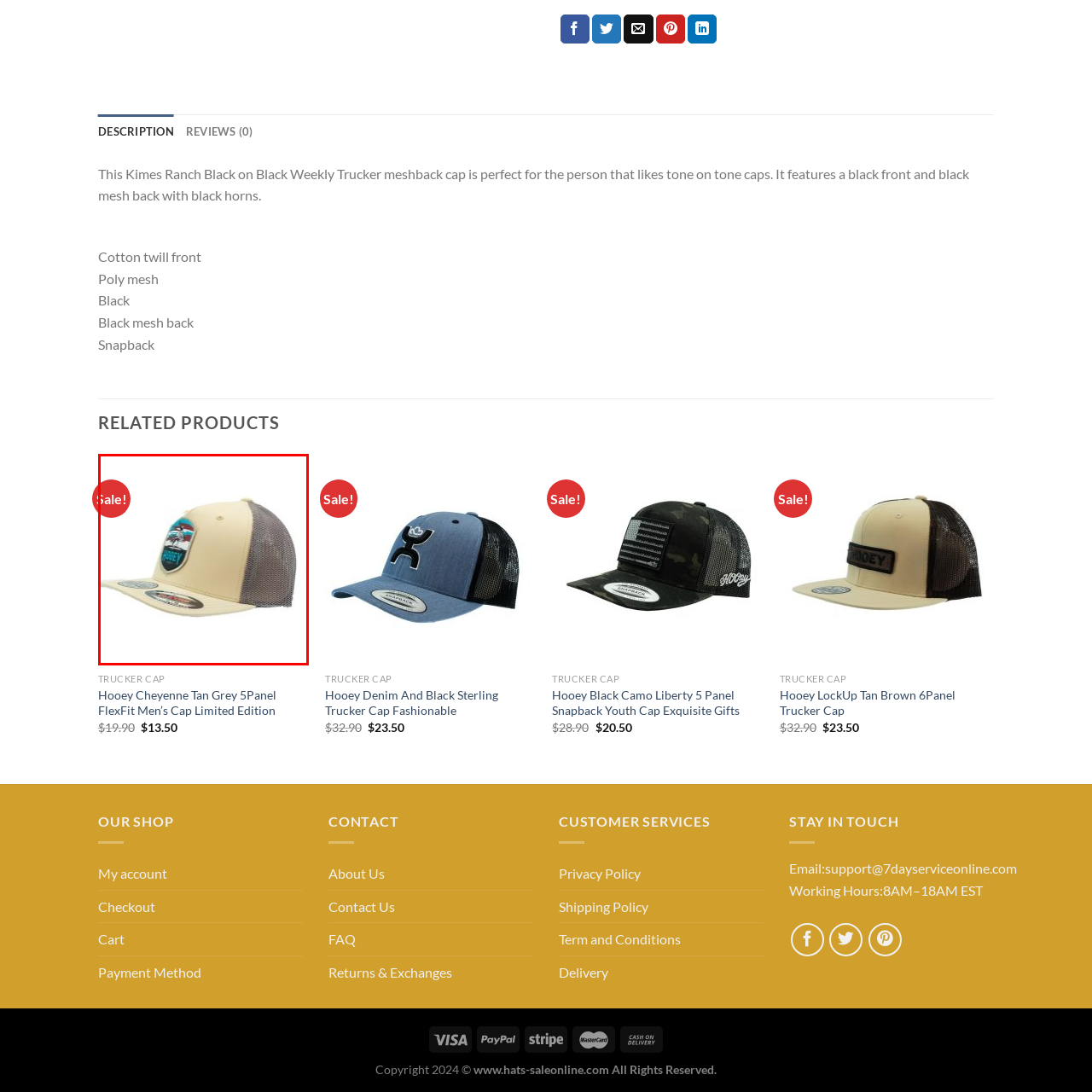What is the purpose of the 'Sale!' tag?
Inspect the image indicated by the red outline and answer the question with a single word or short phrase.

to indicate a special offer